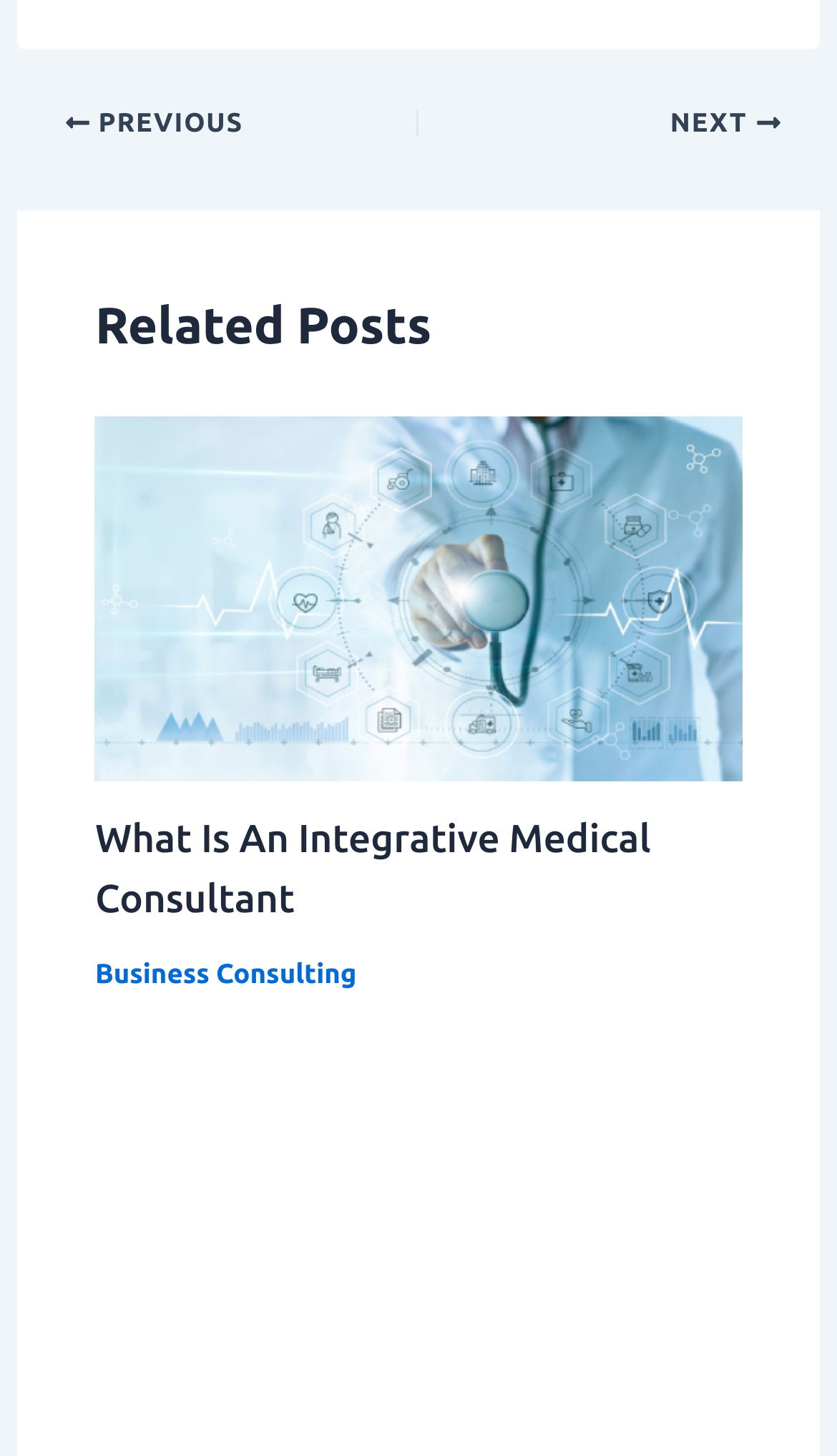Answer with a single word or phrase: 
What is the purpose of an integrative medical consultant?

Medical consulting